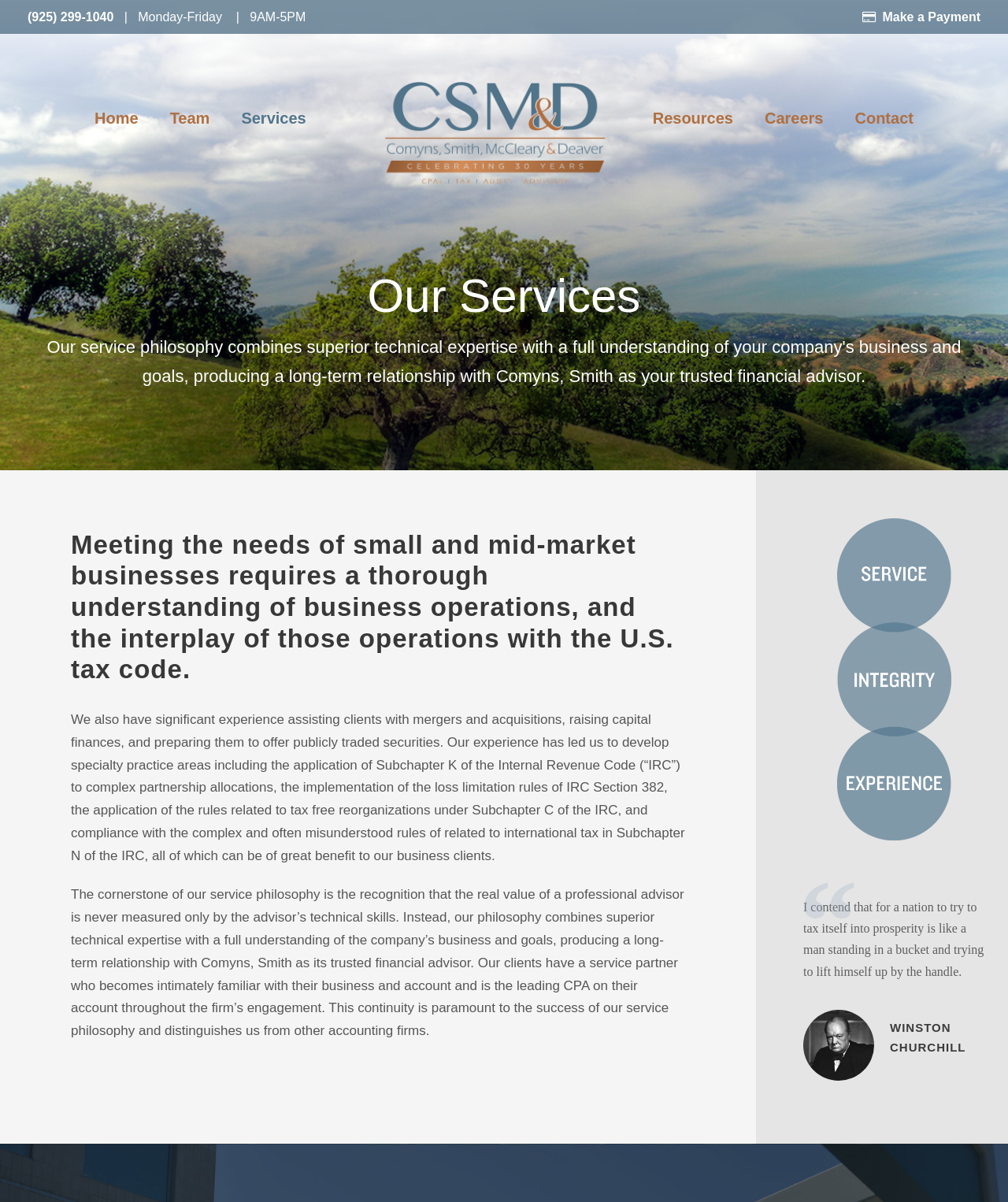What are the business hours of Comyns, Smith CPA?
Answer with a single word or phrase, using the screenshot for reference.

Monday-Friday 9AM-5PM